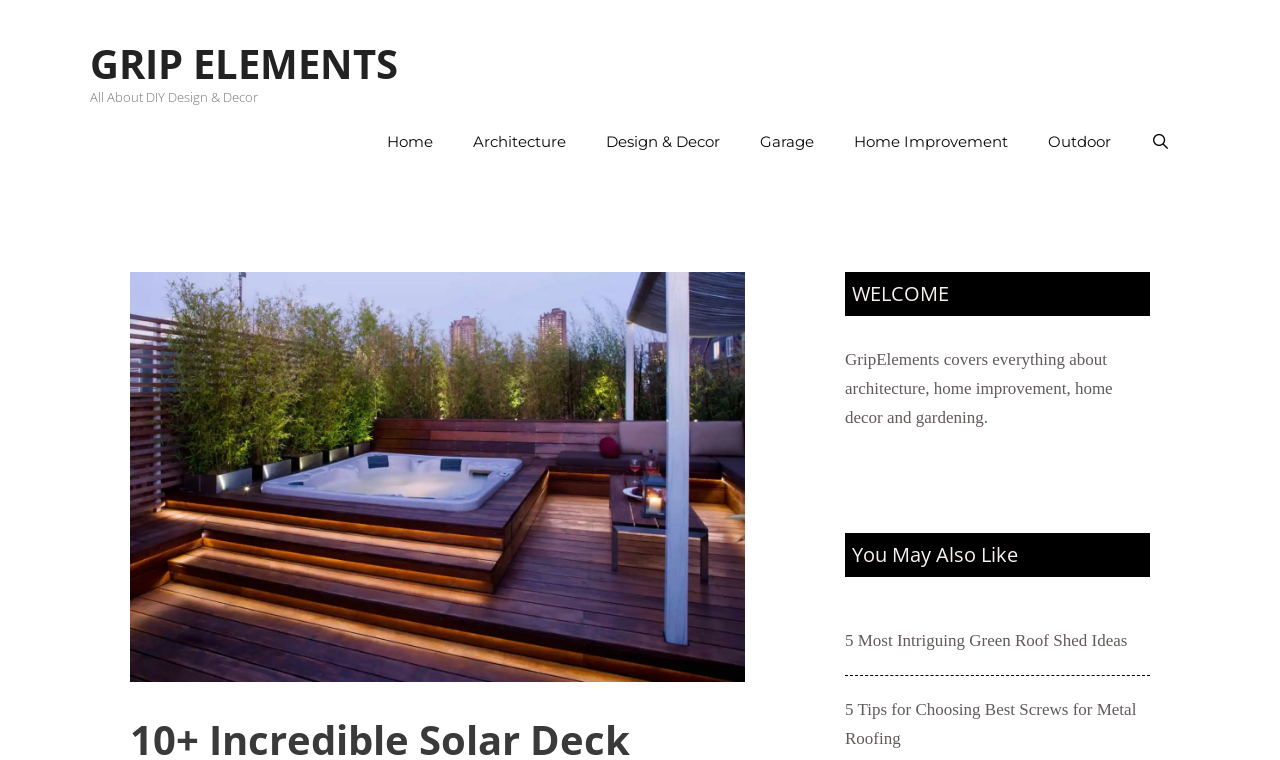Pinpoint the bounding box coordinates of the area that should be clicked to complete the following instruction: "read the 5 Most Intriguing Green Roof Shed Ideas article". The coordinates must be given as four float numbers between 0 and 1, i.e., [left, top, right, bottom].

[0.66, 0.83, 0.881, 0.855]